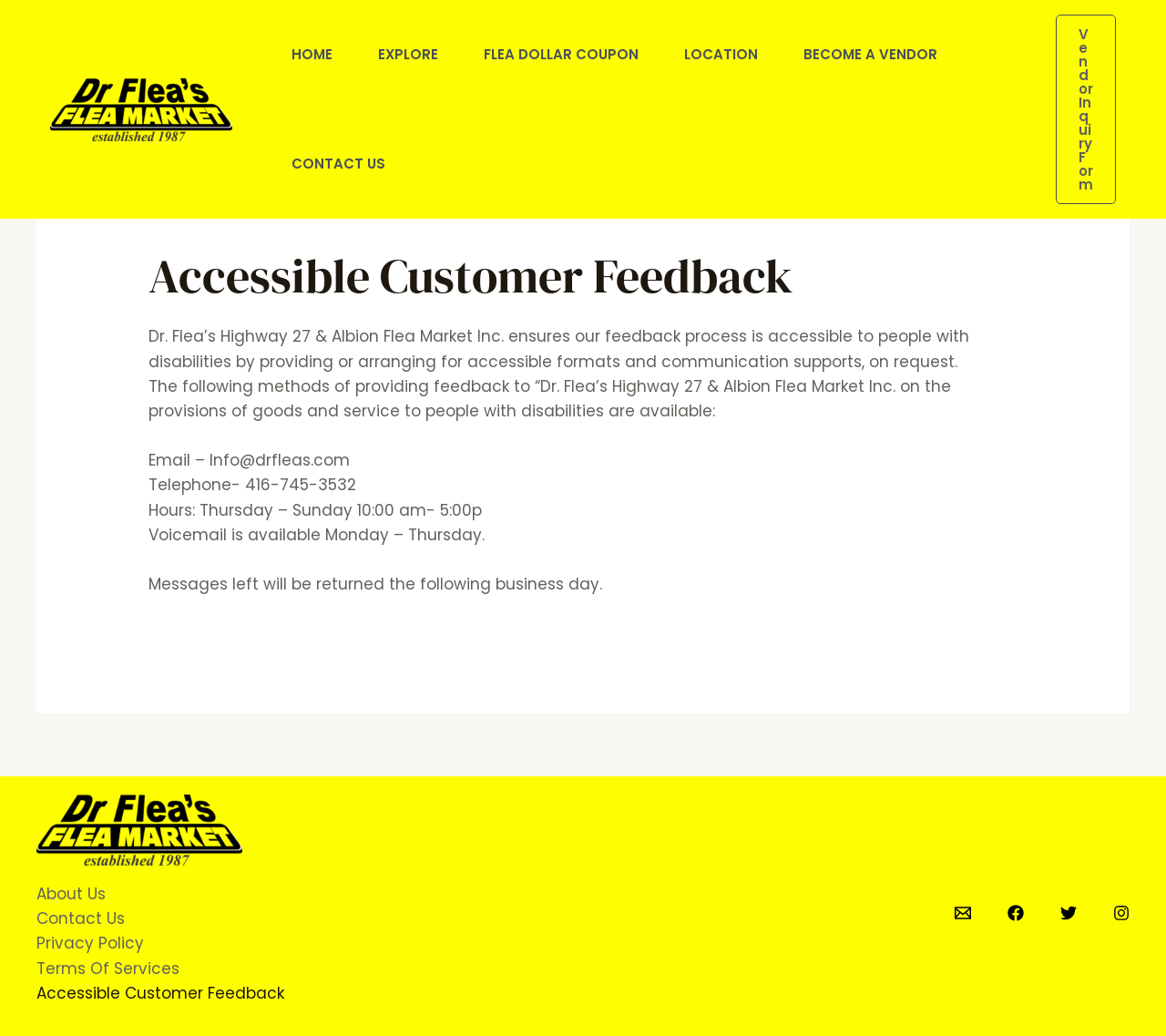Given the description: "About Us", determine the bounding box coordinates of the UI element. The coordinates should be formatted as four float numbers between 0 and 1, [left, top, right, bottom].

[0.016, 0.851, 0.091, 0.875]